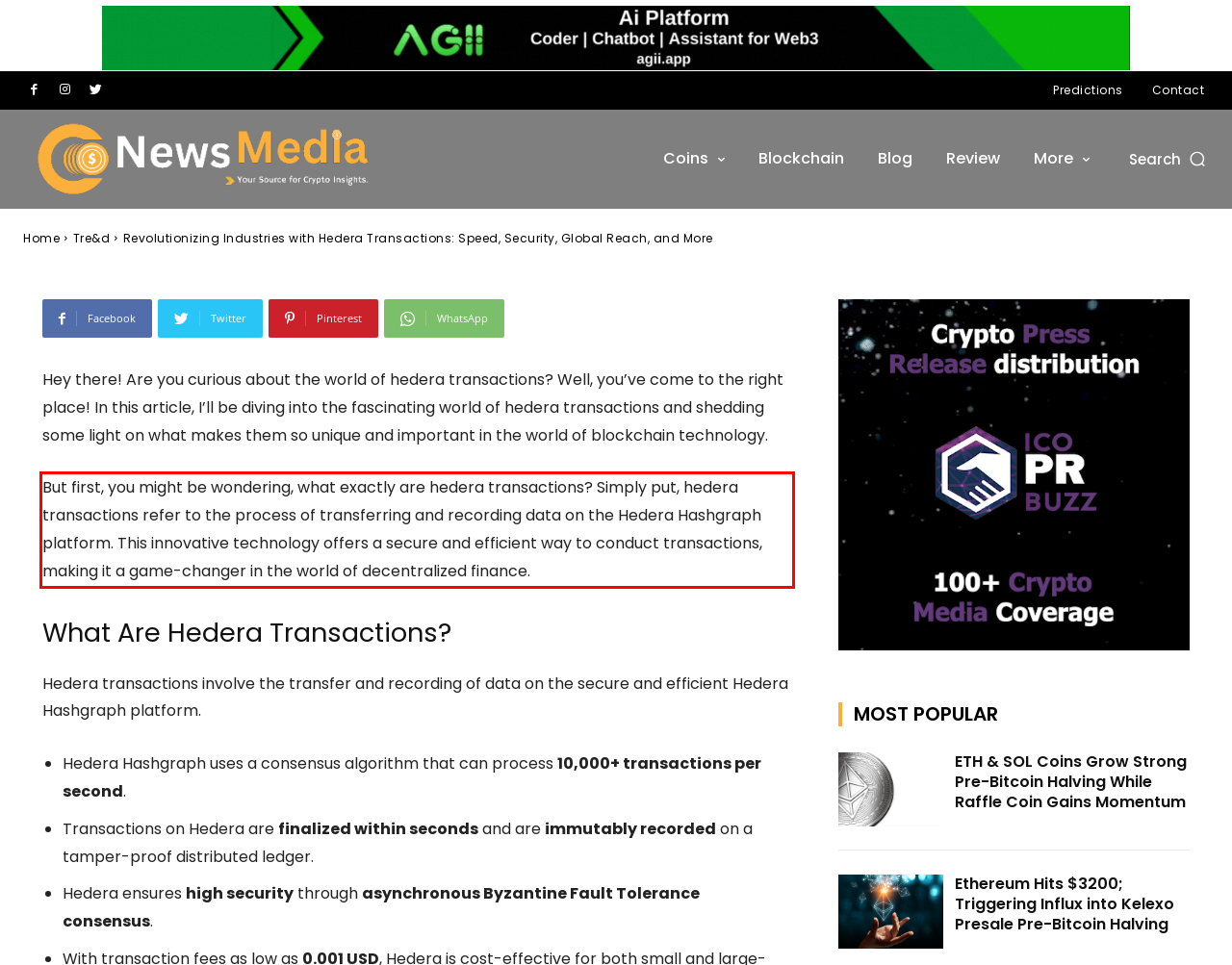Please examine the webpage screenshot containing a red bounding box and use OCR to recognize and output the text inside the red bounding box.

But first, you might be wondering, what exactly are hedera transactions? Simply put, hedera transactions refer to the process of transferring and recording data on the Hedera Hashgraph platform. This innovative technology offers a secure and efficient way to conduct transactions, making it a game-changer in the world of decentralized finance.